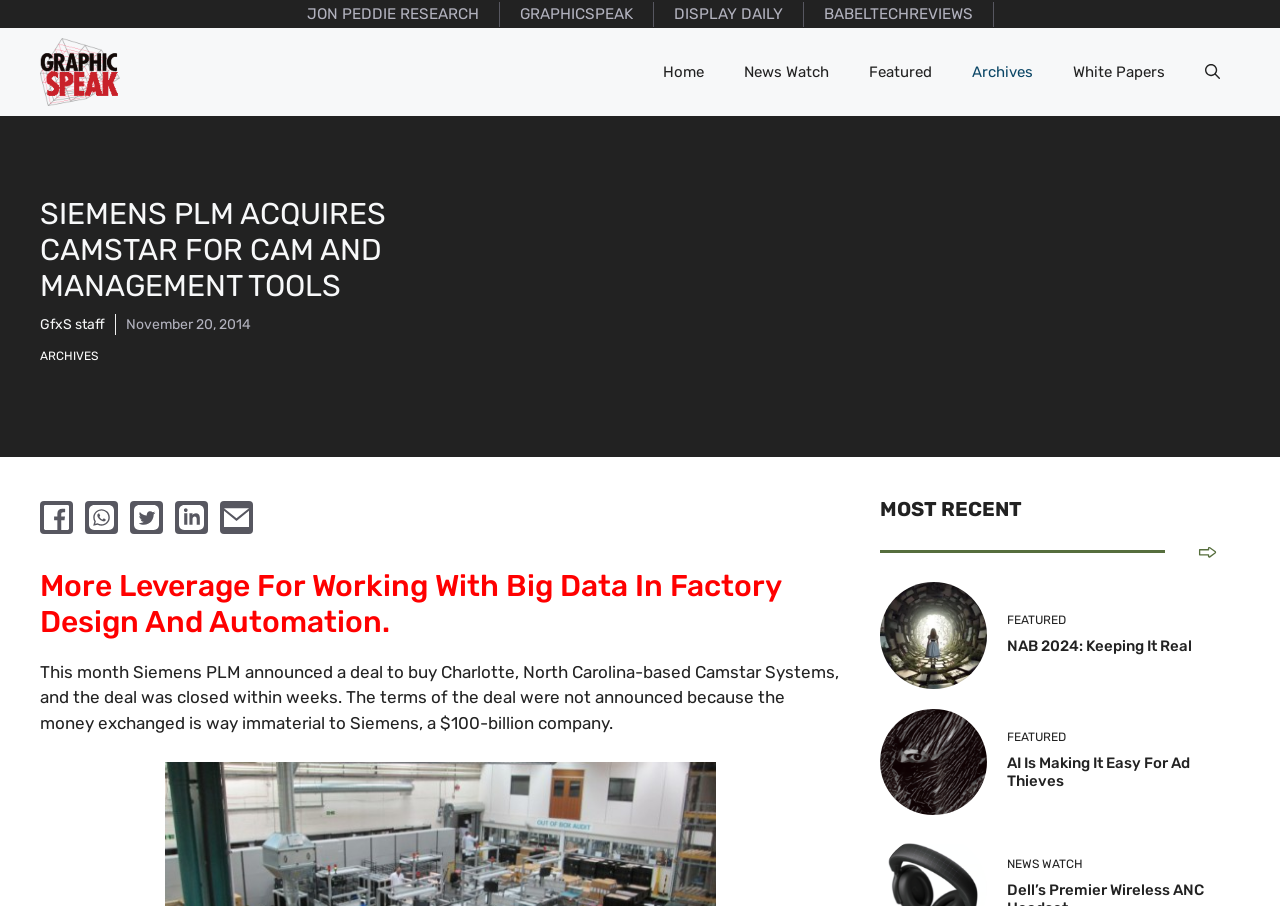Please identify the bounding box coordinates of where to click in order to follow the instruction: "go to blog page".

[0.935, 0.597, 0.952, 0.62]